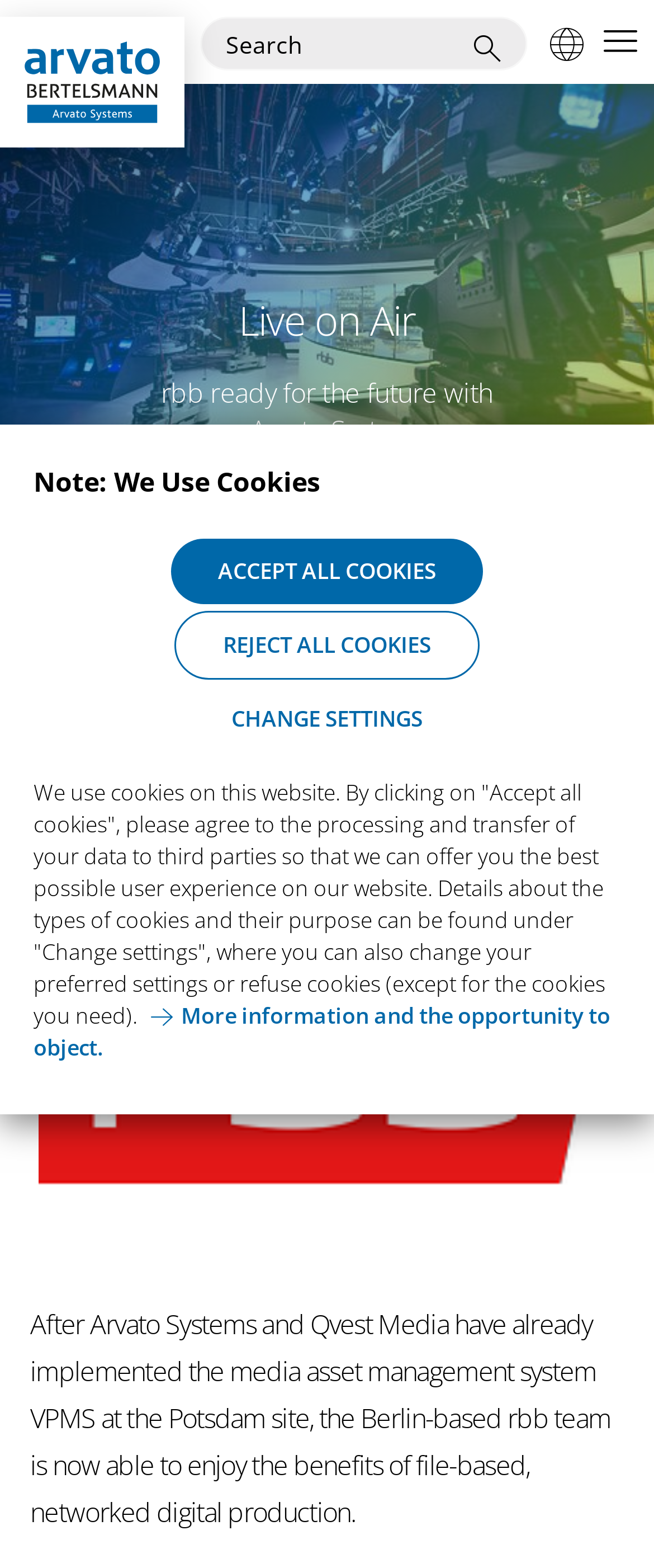Please find and generate the text of the main heading on the webpage.

Live on Air